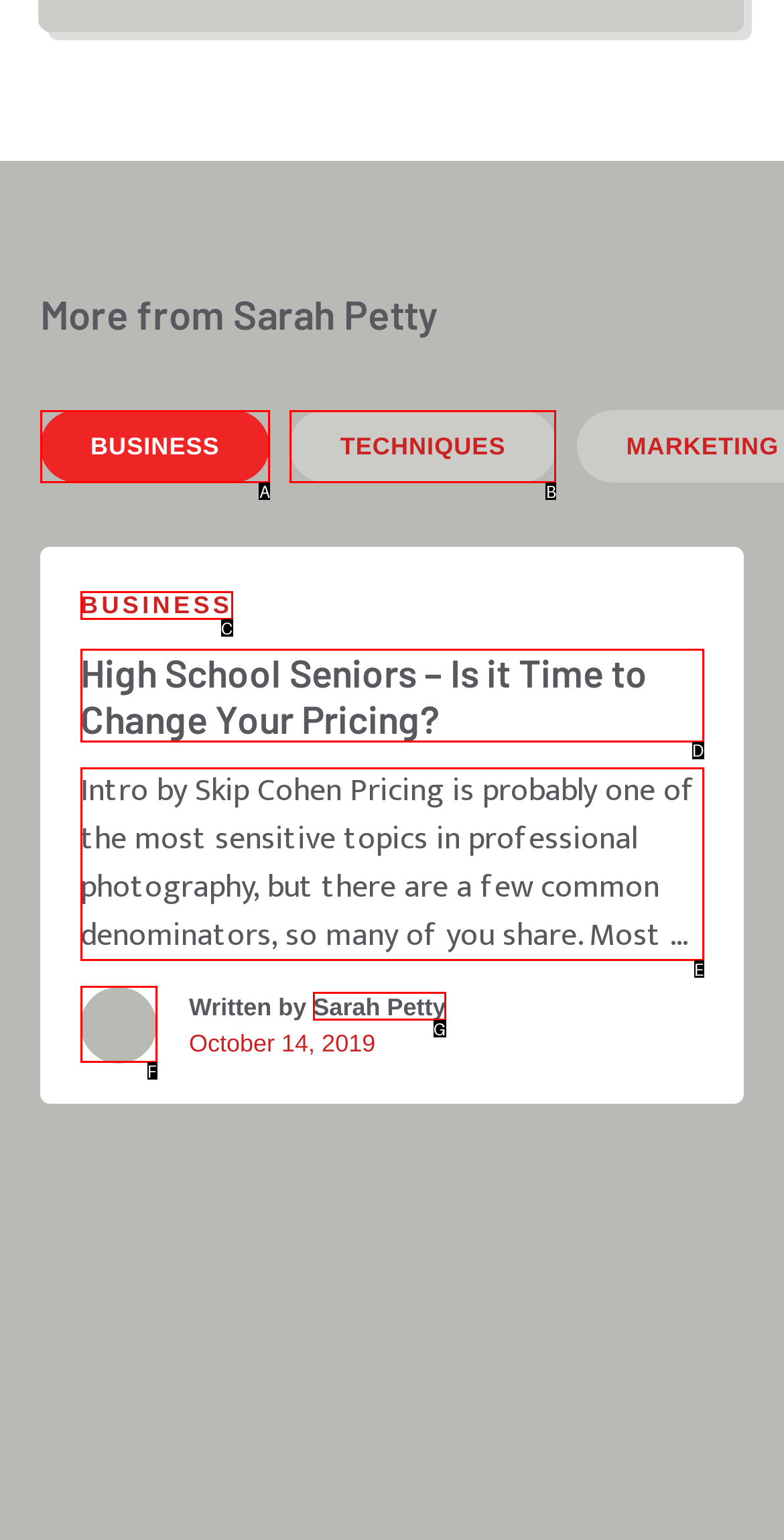Choose the letter that best represents the description: alt="Sarah Petty". Answer with the letter of the selected choice directly.

F